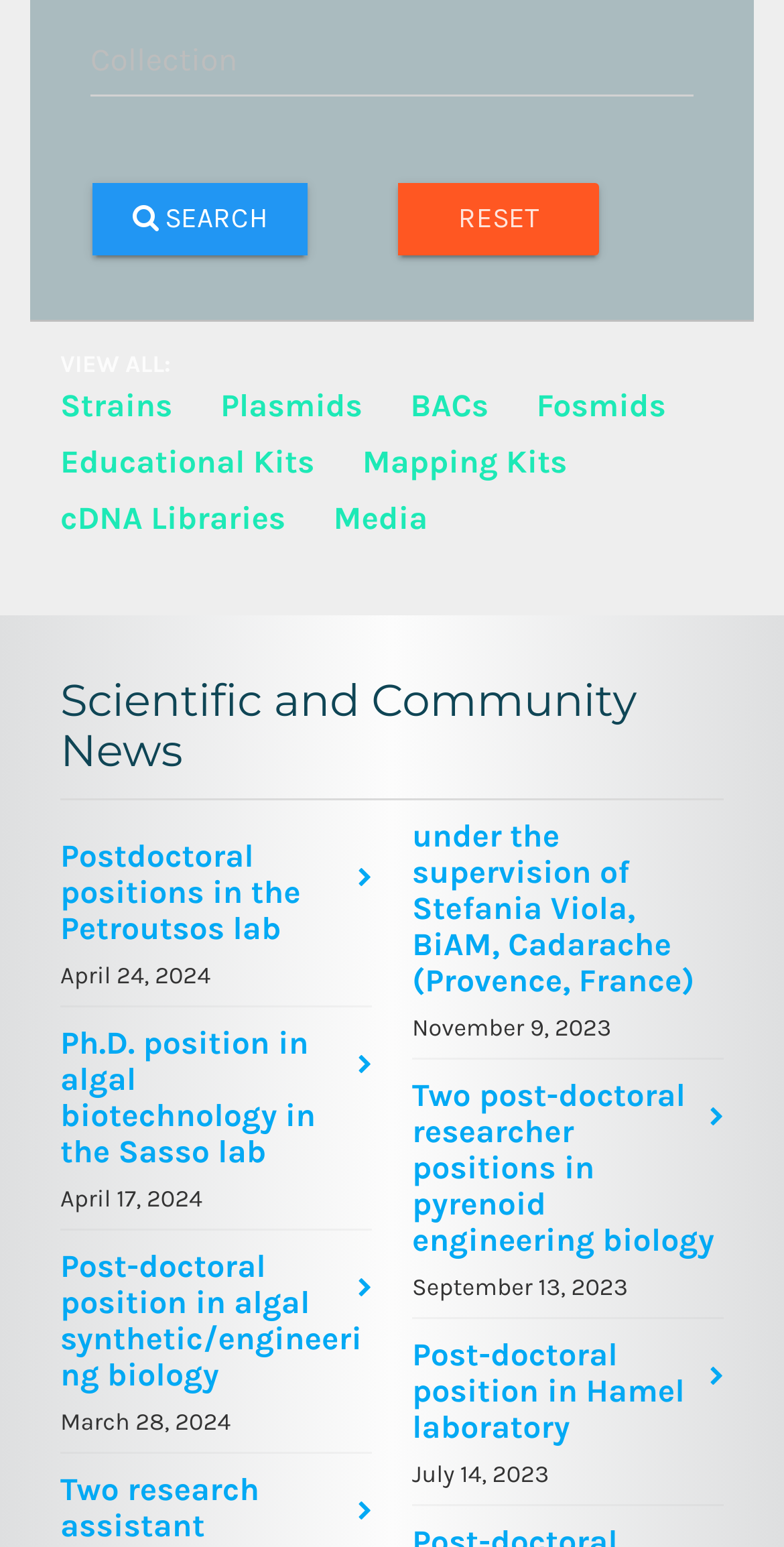Please determine the bounding box coordinates of the section I need to click to accomplish this instruction: "Read the news about Postdoctoral positions in the Petroutsos lab".

[0.077, 0.536, 0.474, 0.62]